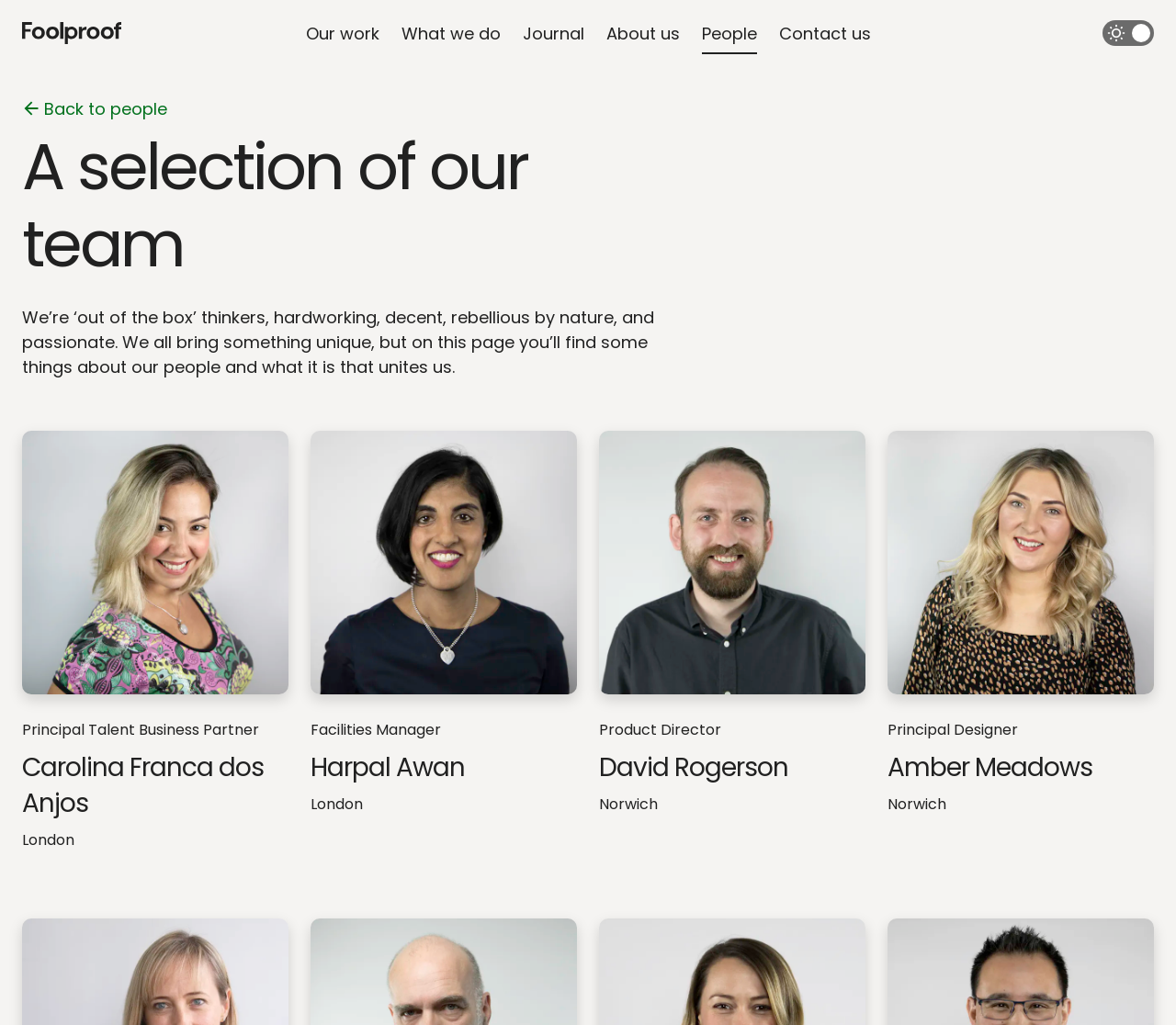What is the profession of Carolina Franca dos Anjos?
Use the information from the image to give a detailed answer to the question.

Carolina Franca dos Anjos is one of the team members featured on the webpage. Her profession is mentioned below her name as 'Principal Talent Business Partner'.